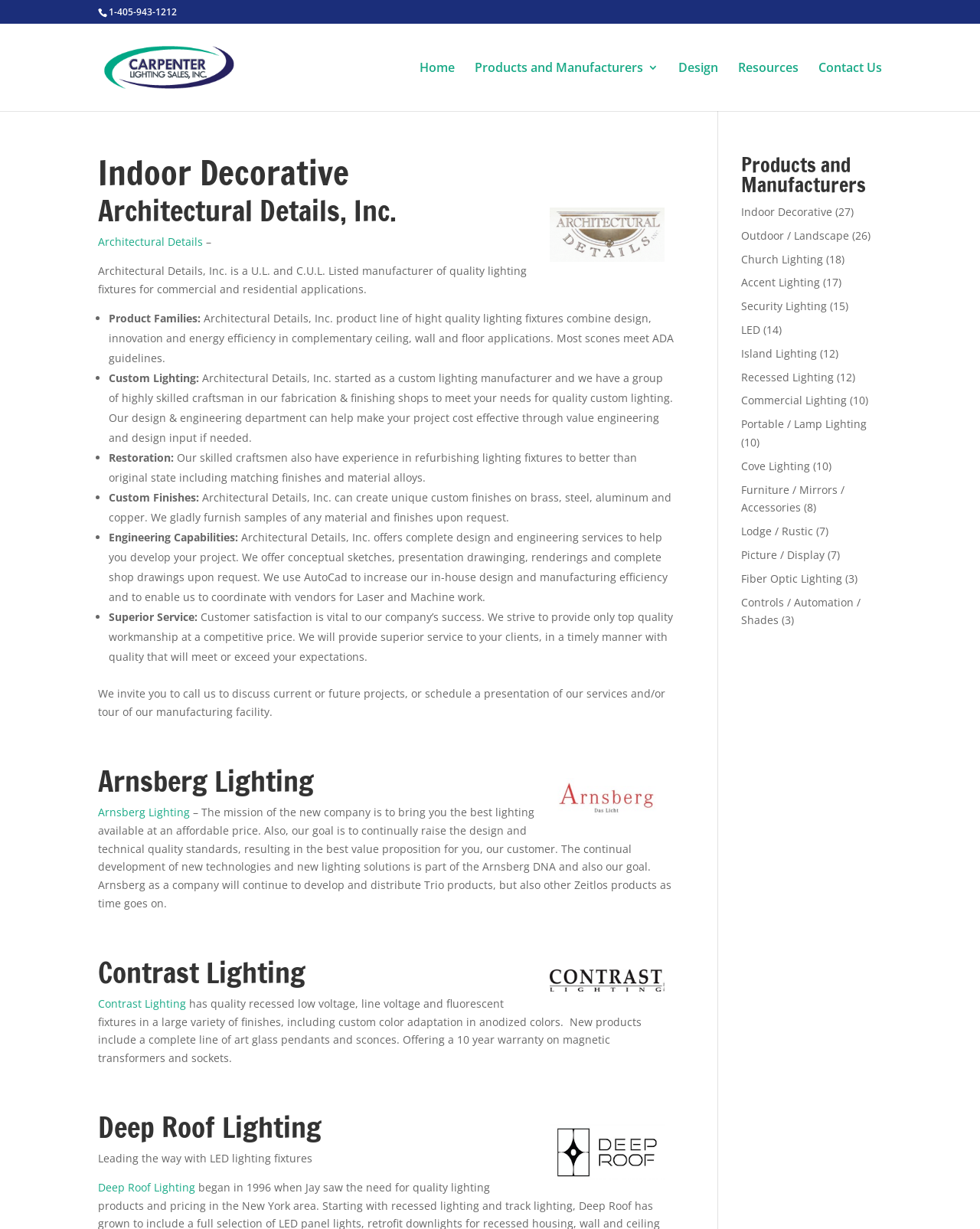Based on the image, provide a detailed response to the question:
What is the mission of Arnsberg Lighting?

I found the mission of Arnsberg Lighting by reading the article about the company, which states that their mission is to bring you the best lighting available at an affordable price.